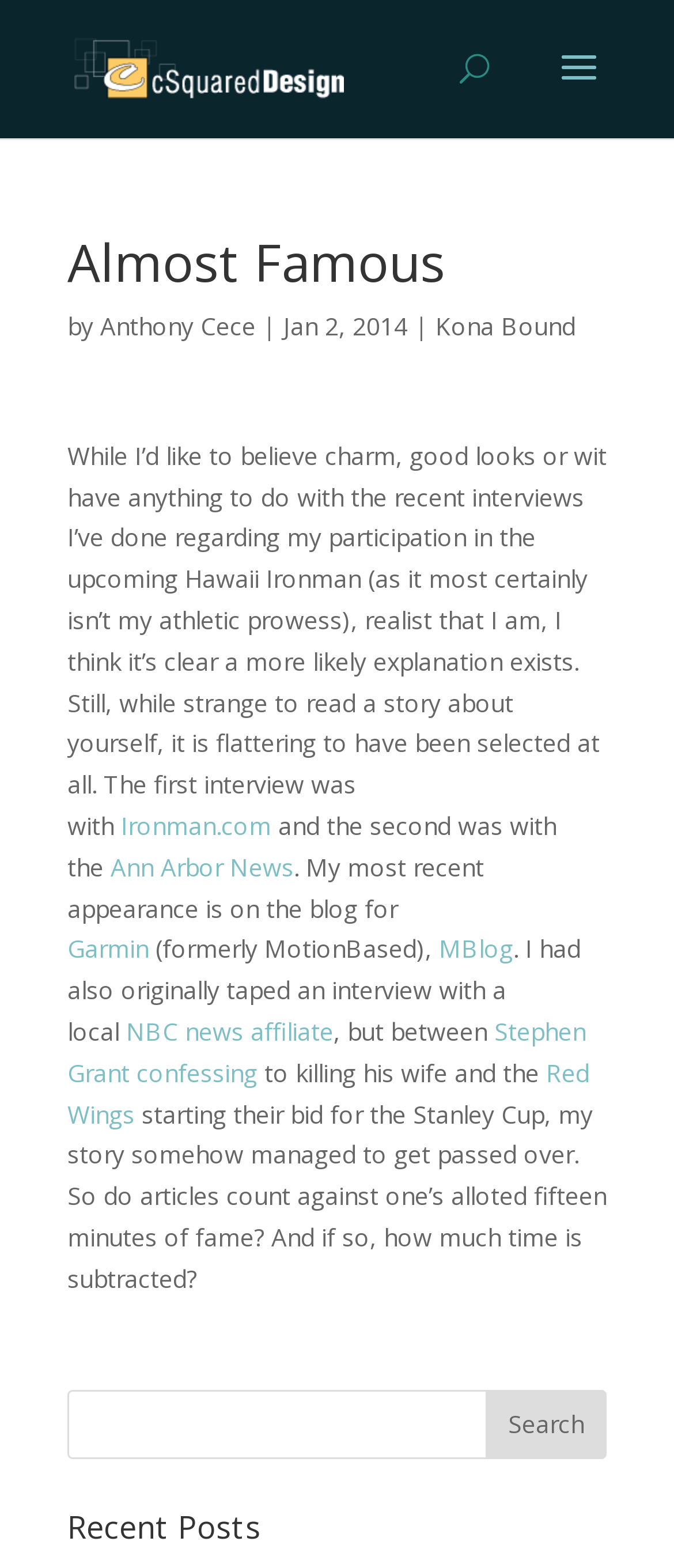Based on the image, please respond to the question with as much detail as possible:
What is the title of the section below the article 'Almost Famous'?

The title of the section below the article 'Almost Famous' can be found by looking at the heading below the article. The heading 'Recent Posts' indicates that the section is about recent posts on the website.